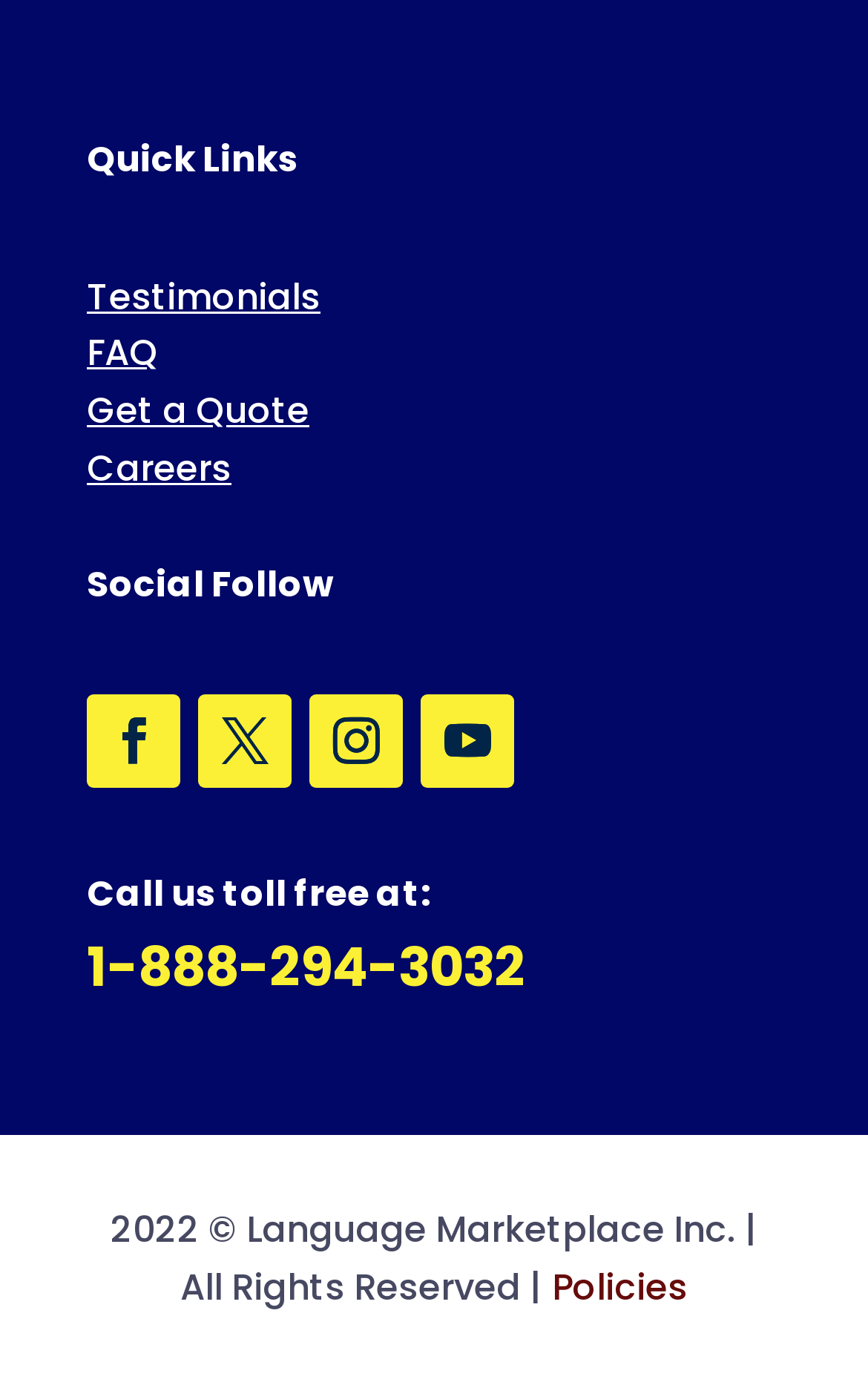Please locate the bounding box coordinates of the element that needs to be clicked to achieve the following instruction: "Follow on Facebook". The coordinates should be four float numbers between 0 and 1, i.e., [left, top, right, bottom].

[0.1, 0.503, 0.208, 0.571]